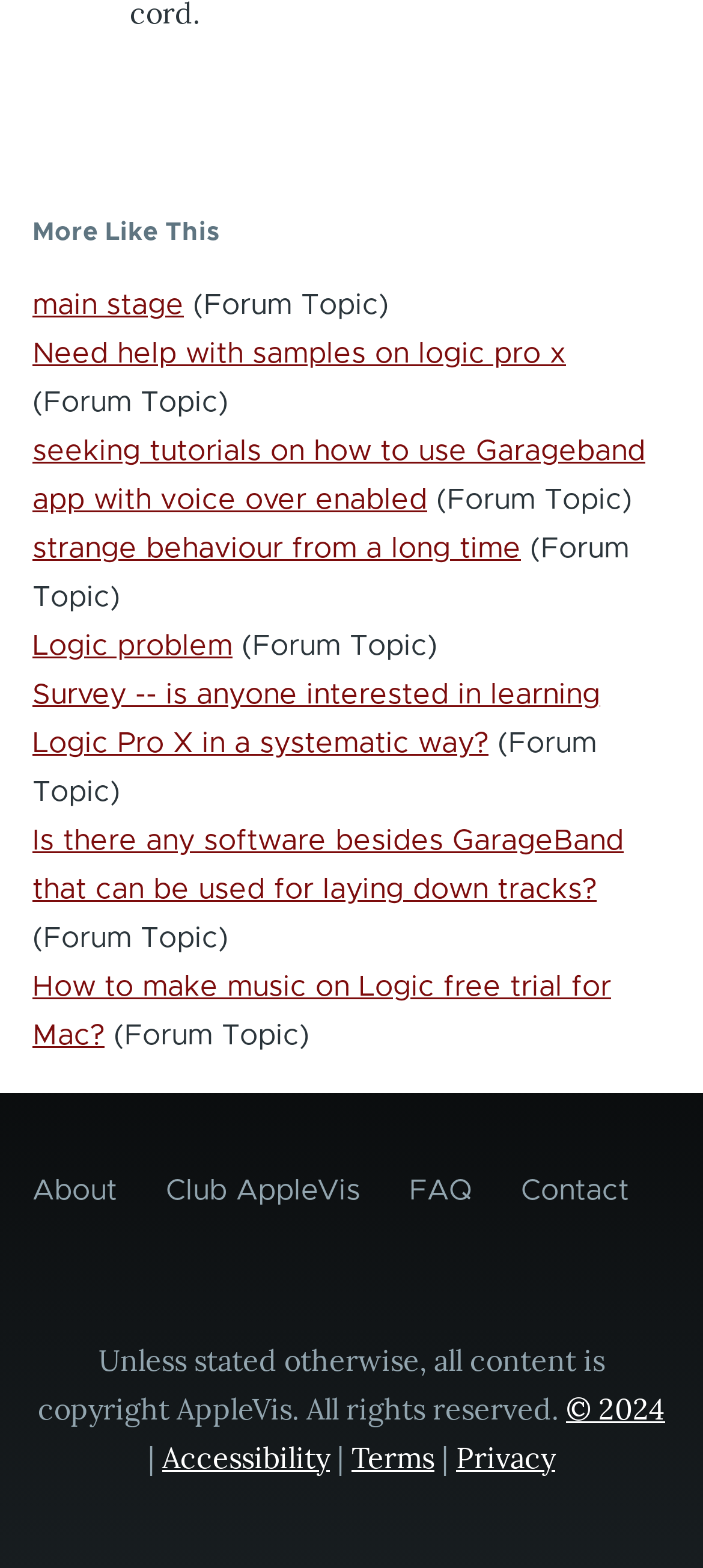Please indicate the bounding box coordinates for the clickable area to complete the following task: "Click on 'More Like This'". The coordinates should be specified as four float numbers between 0 and 1, i.e., [left, top, right, bottom].

[0.046, 0.138, 0.954, 0.159]